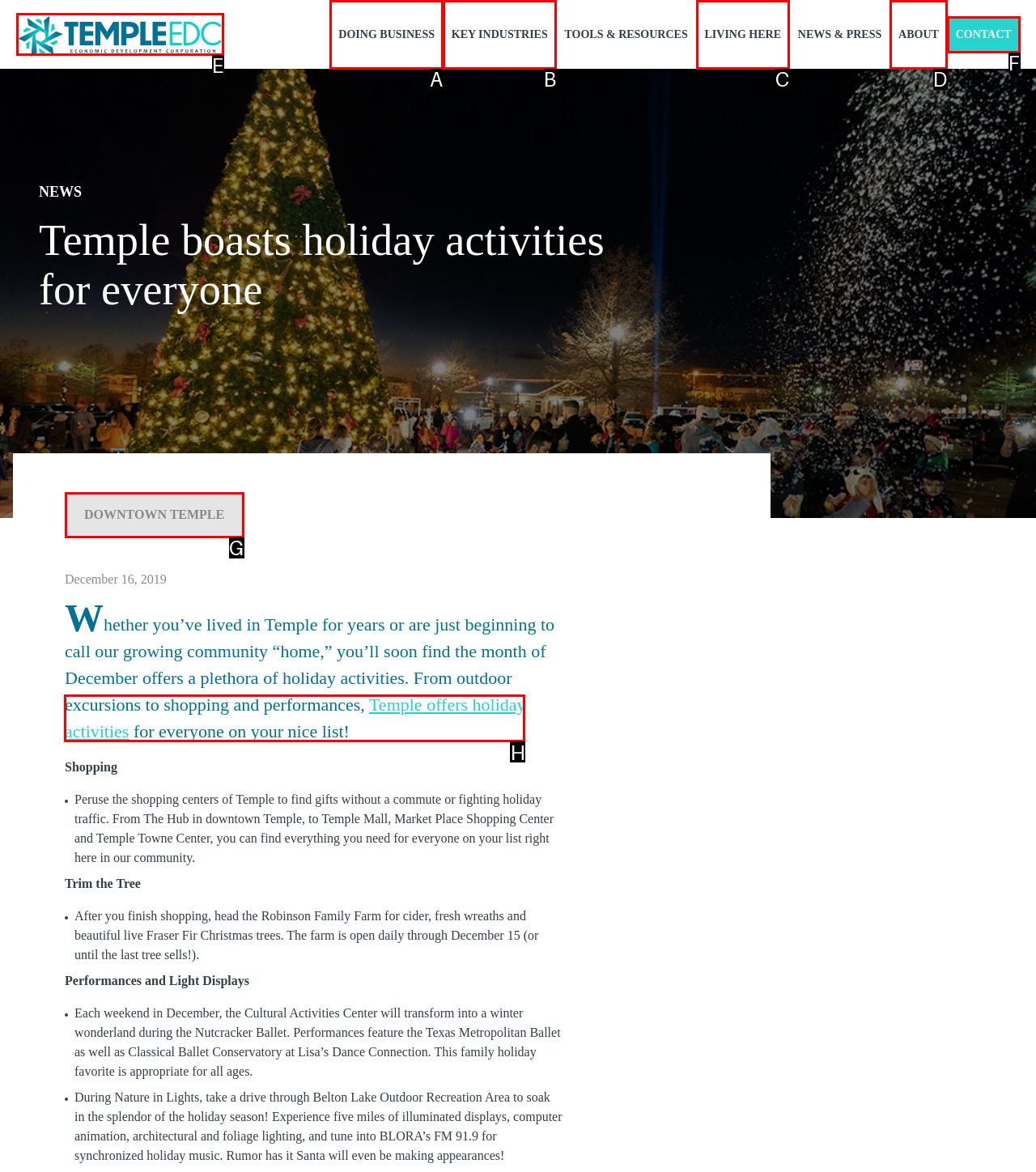Determine the HTML element to click for the instruction: Read about holiday activities.
Answer with the letter corresponding to the correct choice from the provided options.

H